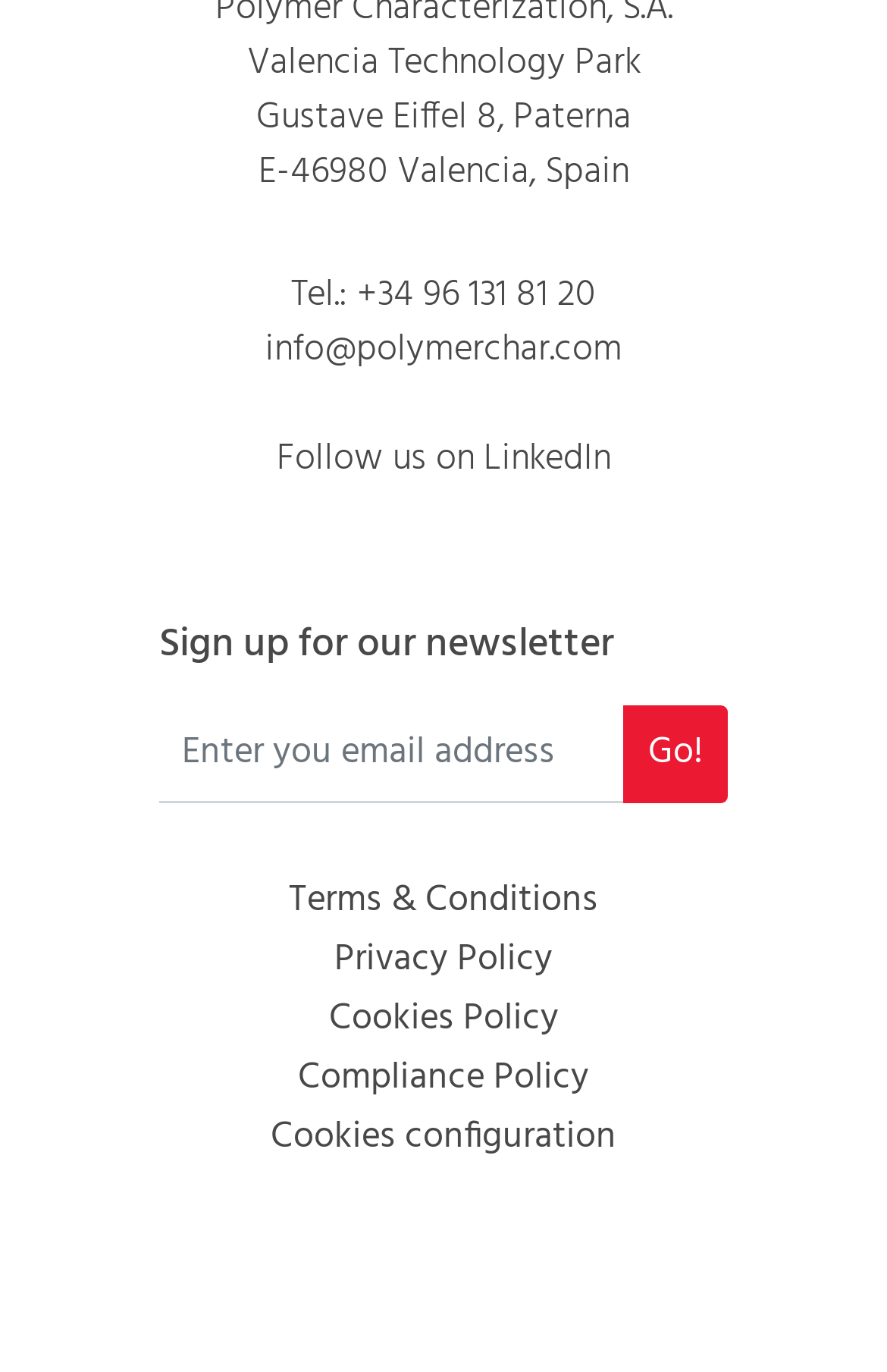Specify the bounding box coordinates of the region I need to click to perform the following instruction: "Call the phone number". The coordinates must be four float numbers in the range of 0 to 1, i.e., [left, top, right, bottom].

[0.328, 0.021, 0.672, 0.064]